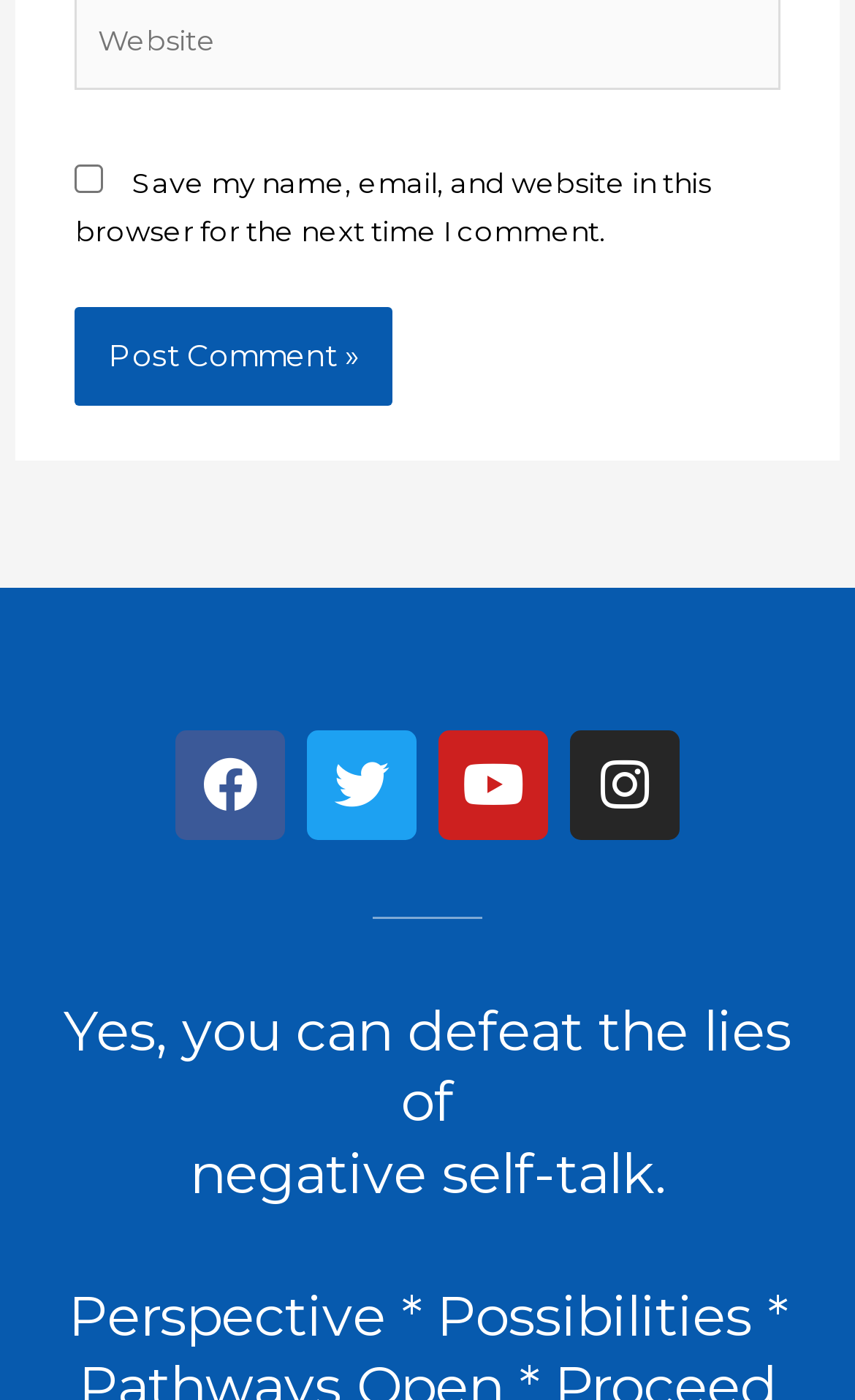How many social media links are present?
Refer to the image and provide a one-word or short phrase answer.

4